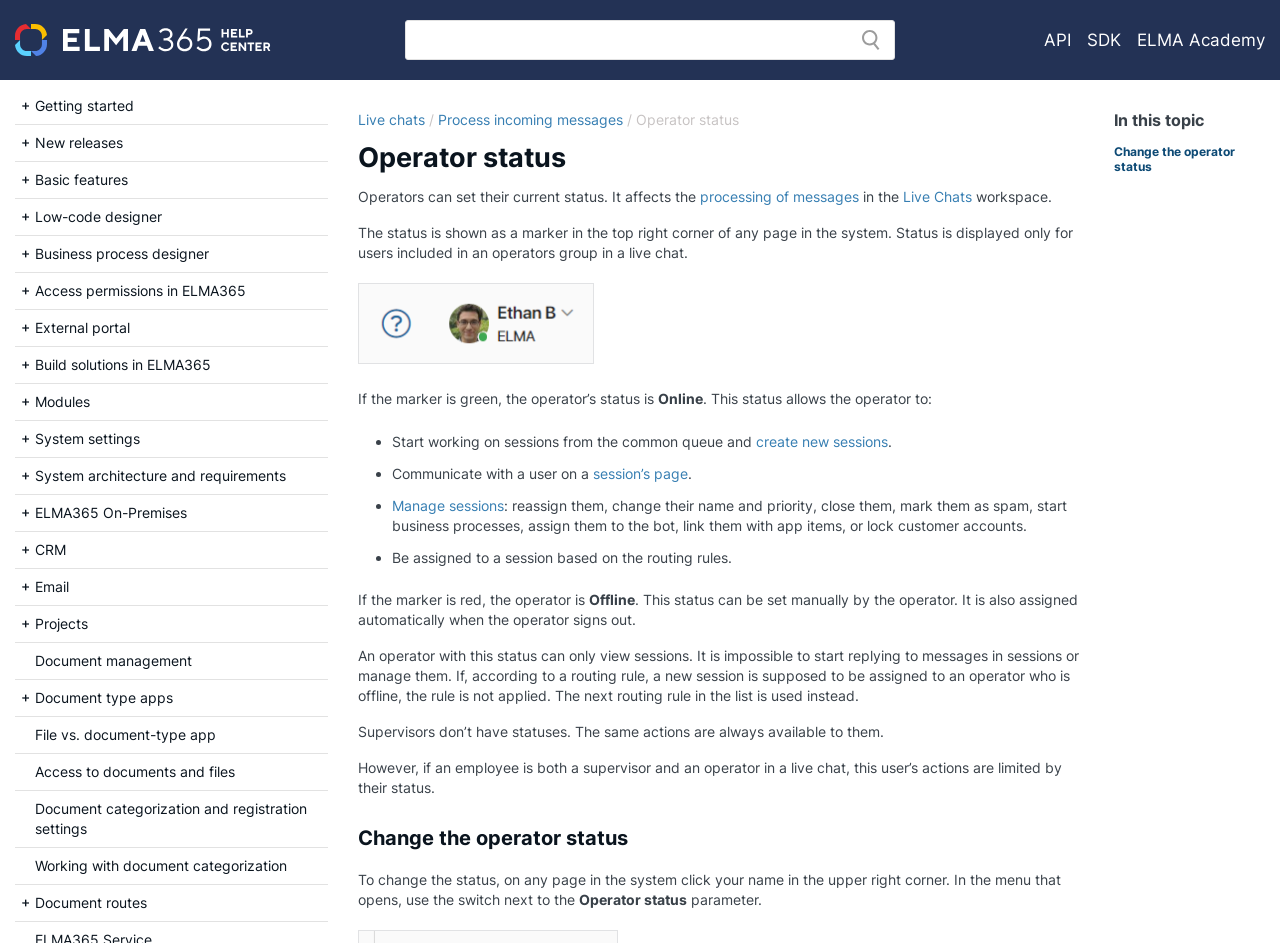Can you find the bounding box coordinates of the area I should click to execute the following instruction: "Click the 'Live Chats' link"?

[0.279, 0.118, 0.332, 0.136]